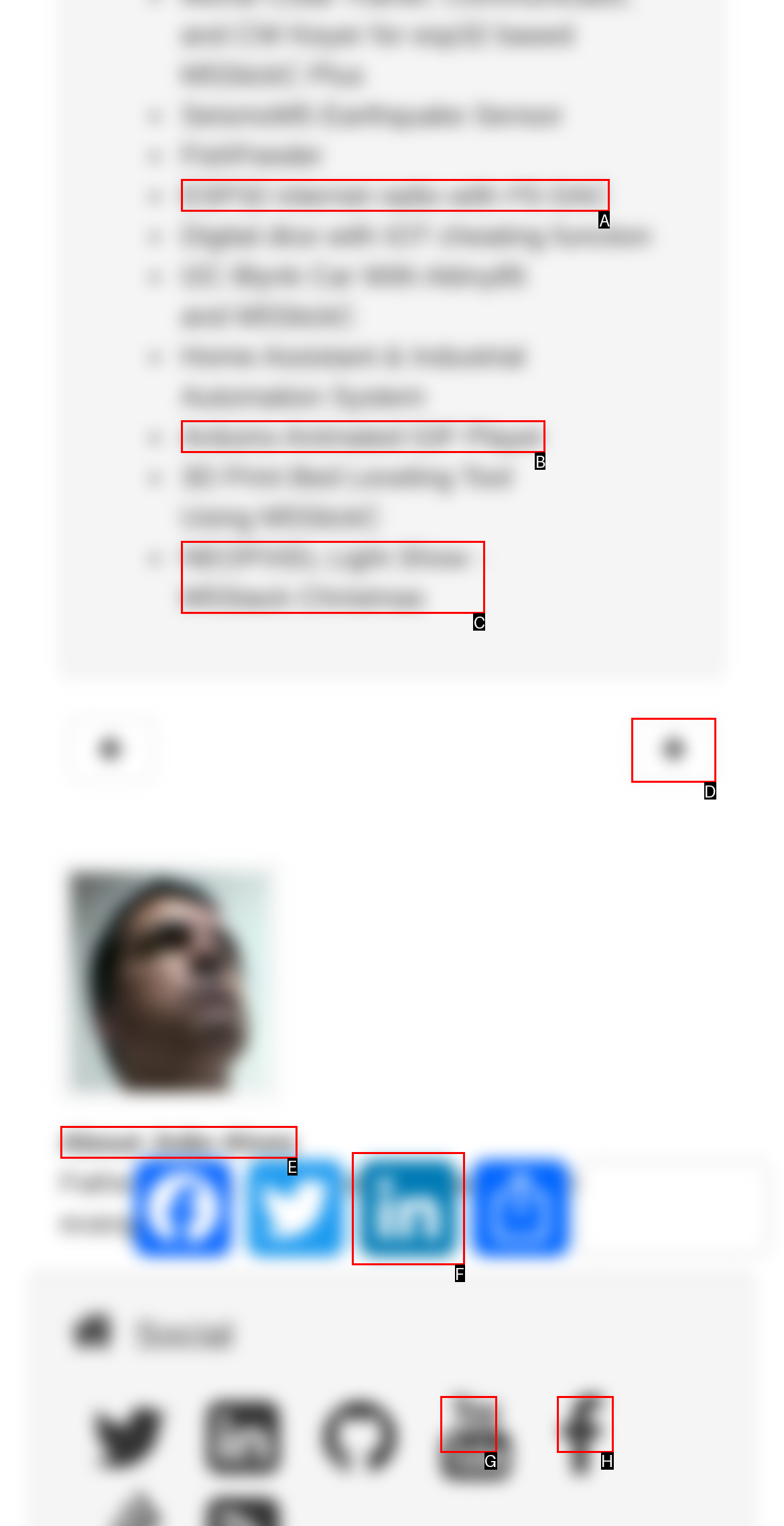Choose the letter of the option that needs to be clicked to perform the task: go to the technology section. Answer with the letter.

None